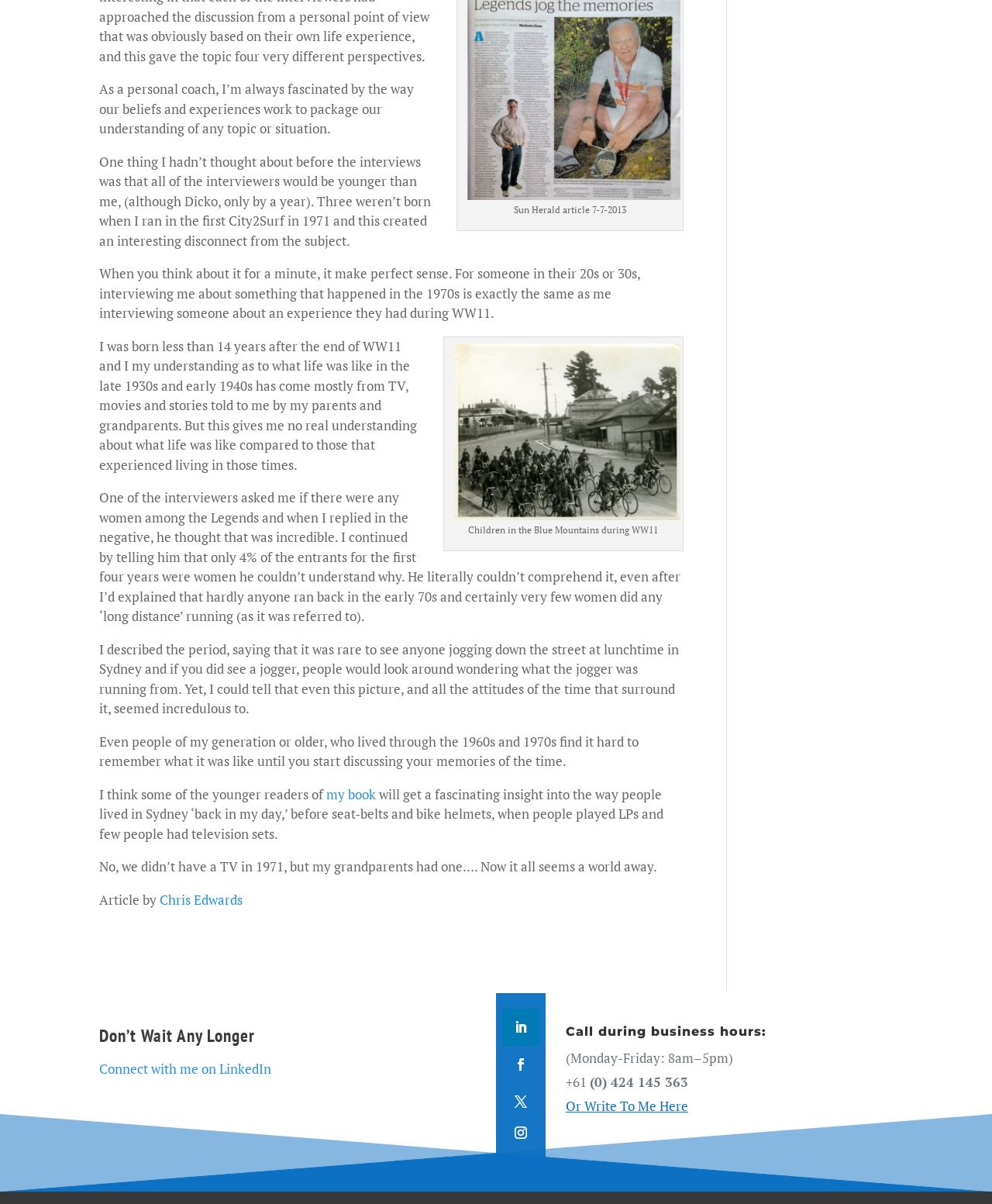What is the topic of the article?
Utilize the image to construct a detailed and well-explained answer.

The topic of the article can be inferred from the text, which talks about the author's experiences with running and how it relates to memories. The article also mentions the City2Surf event and the author's interviews with younger people.